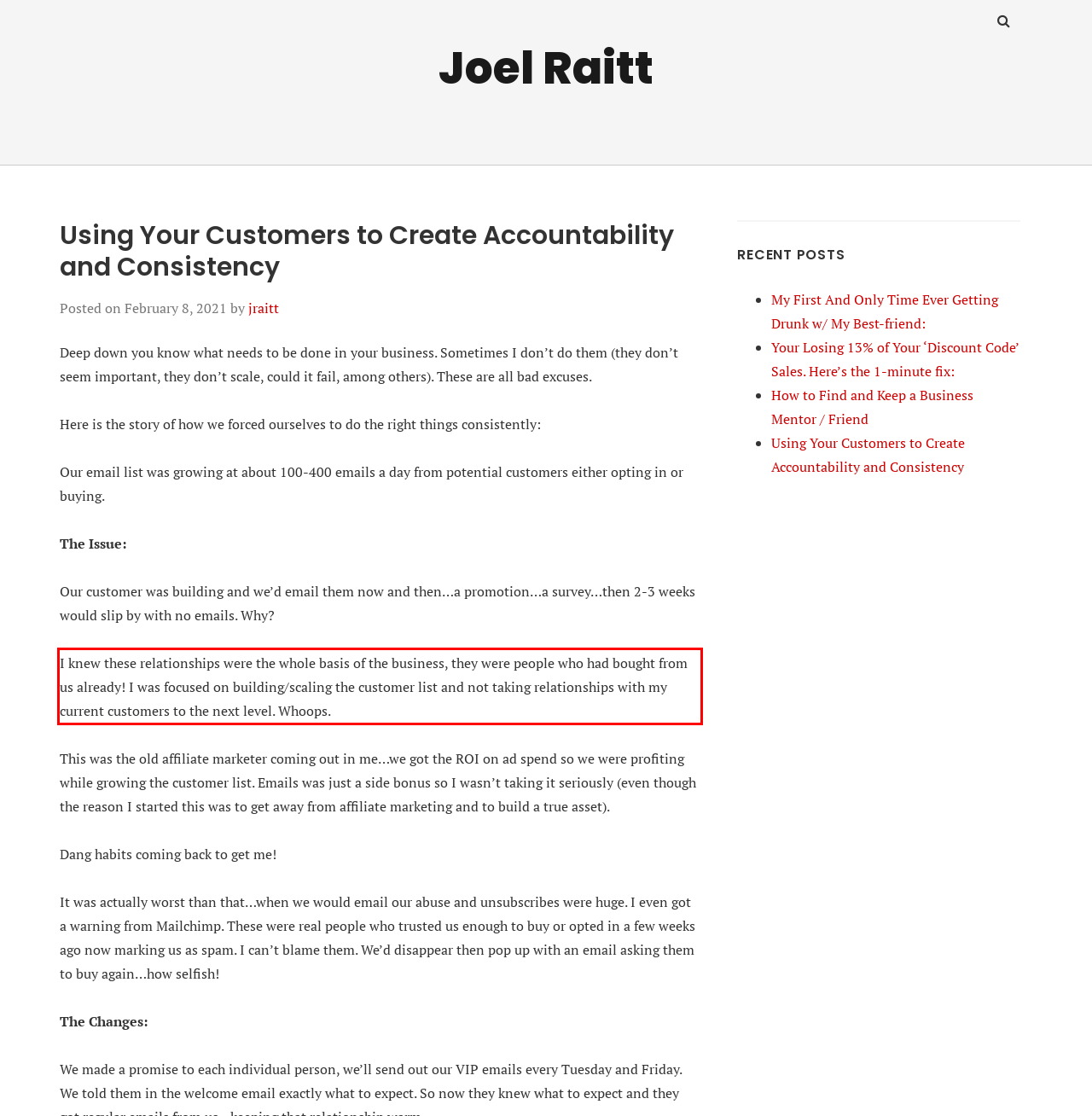Using the webpage screenshot, recognize and capture the text within the red bounding box.

I knew these relationships were the whole basis of the business, they were people who had bought from us already! I was focused on building/scaling the customer list and not taking relationships with my current customers to the next level. Whoops.